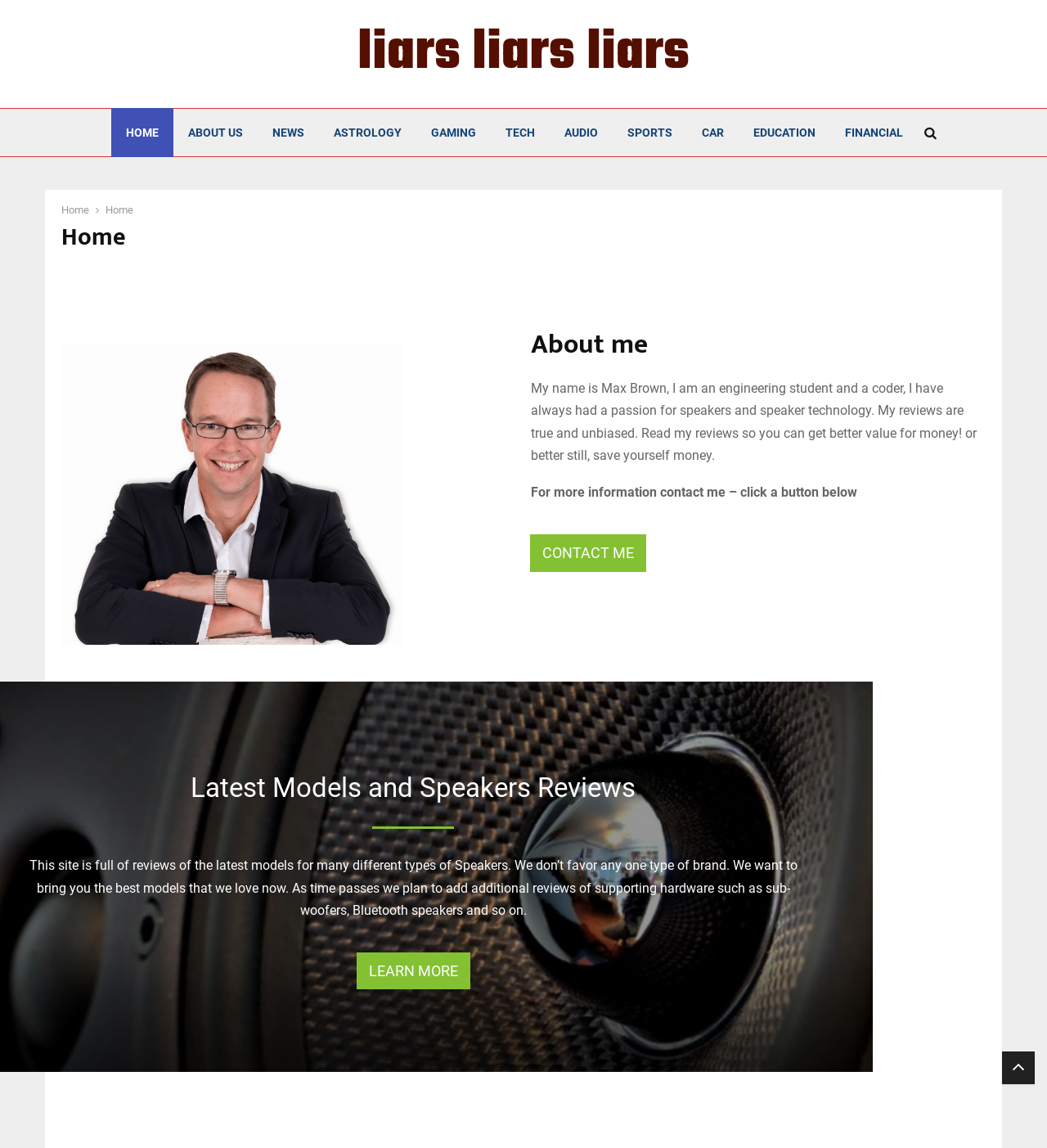Locate the bounding box coordinates of the element I should click to achieve the following instruction: "Learn more about speaker reviews".

[0.341, 0.83, 0.449, 0.862]